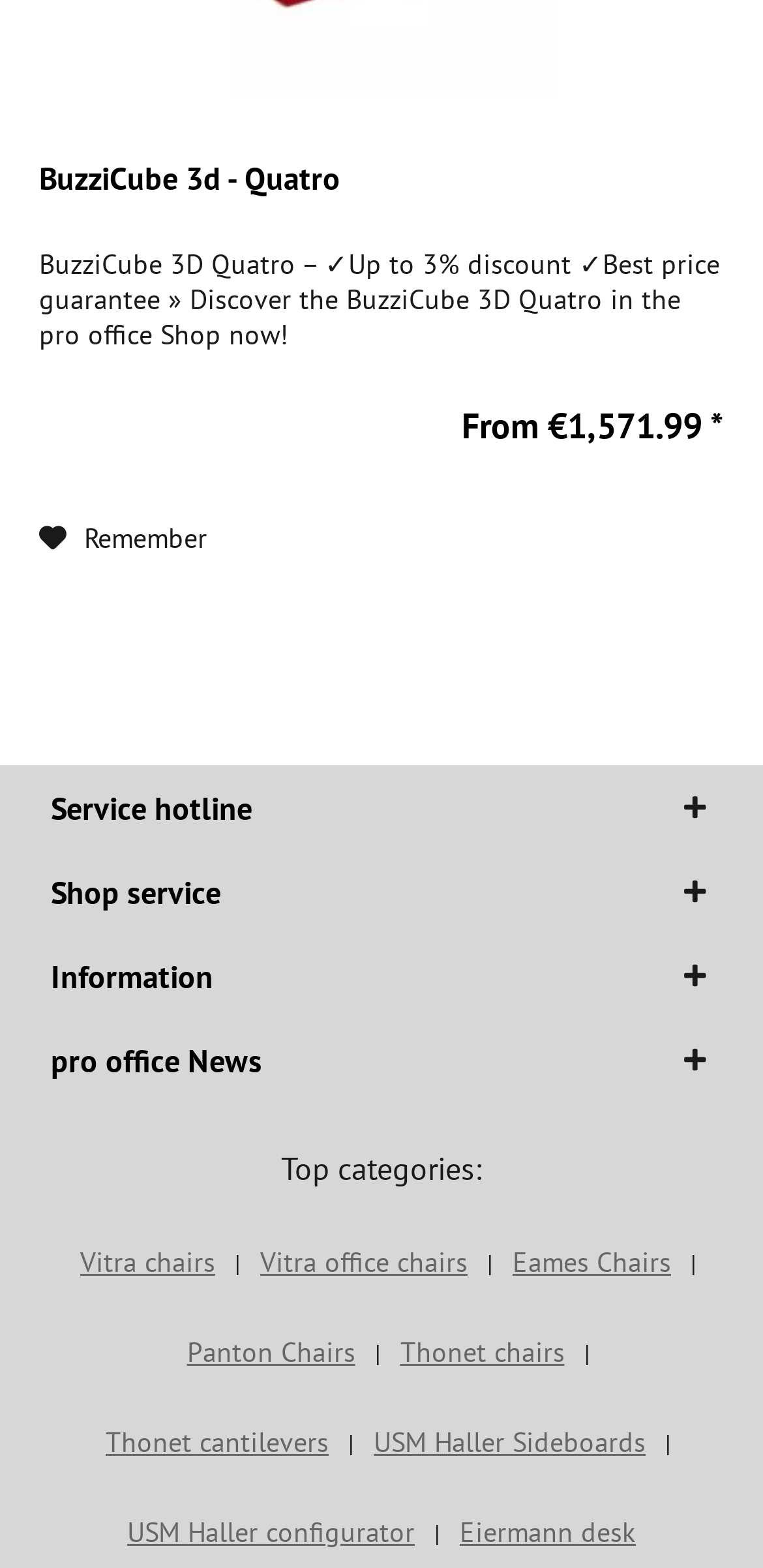Pinpoint the bounding box coordinates of the element to be clicked to execute the instruction: "View the 'Coast Casinos $1,000,000 Pumpkin Patch Pick October 2008' post".

None